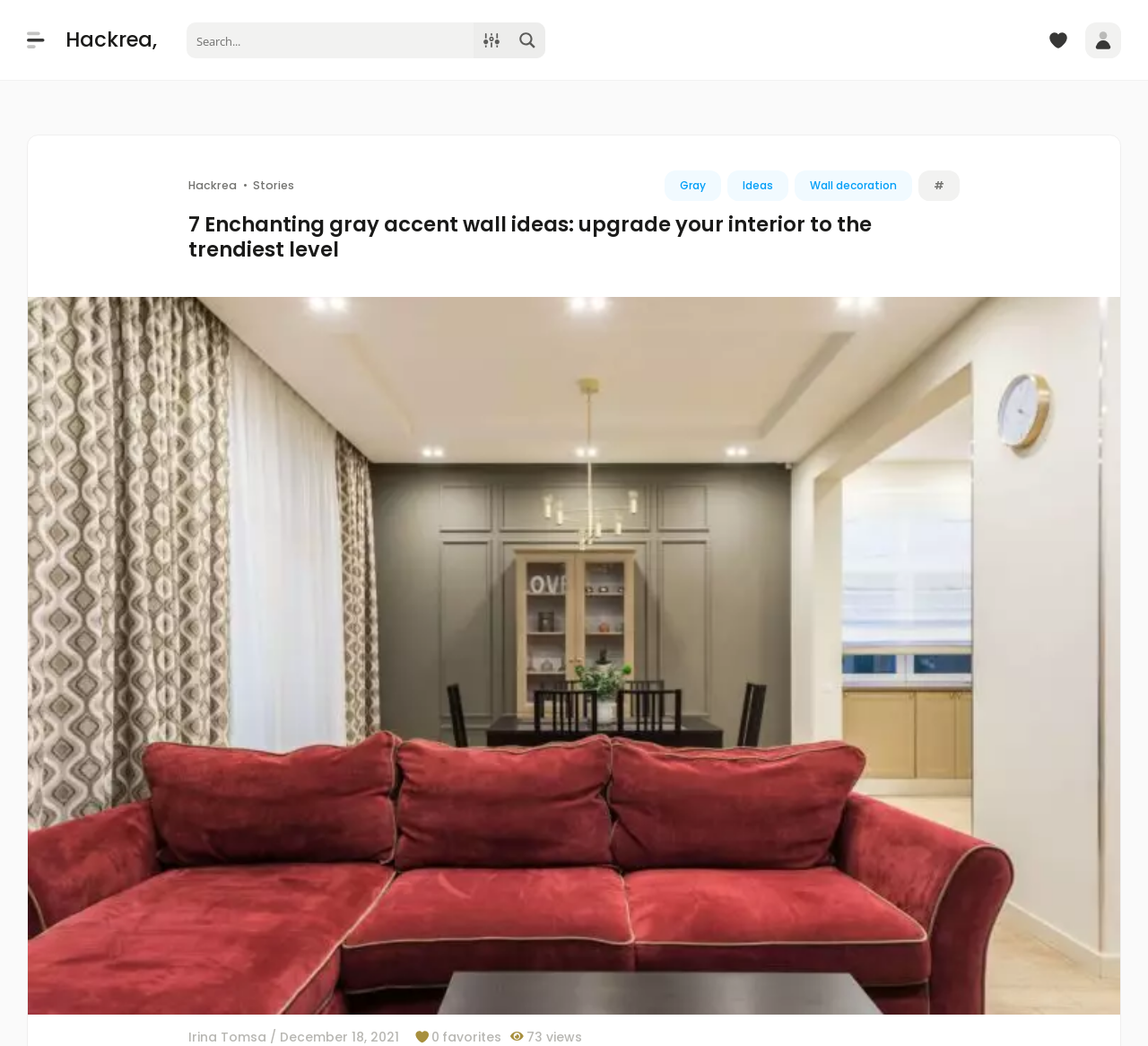Generate a thorough caption detailing the webpage content.

This webpage is about 7 enchanting gray accent wall ideas to upgrade your interior design. At the top left, there is a small button and an image next to it. On the top right, there are three images aligned horizontally. Below these images, there is a search form with a search input box. 

On the top center, there is a link to "Hackrea" and another image on the right side of it. Further down, there are several links to different categories, including "Stories", "Gray", "Ideas", "Wall decoration", and a hashtag. 

The main content of the webpage is a heading that reads "7 Enchanting gray accent wall ideas: upgrade your interior to the trendiest level" and a large image that spans the entire width of the page. 

At the bottom of the page, there is a section with the author's name, "Irina Tomsa", and the date "December 18, 2021". Next to this section, there is a small image, followed by text that reads "favorites", a number "73", and "views".